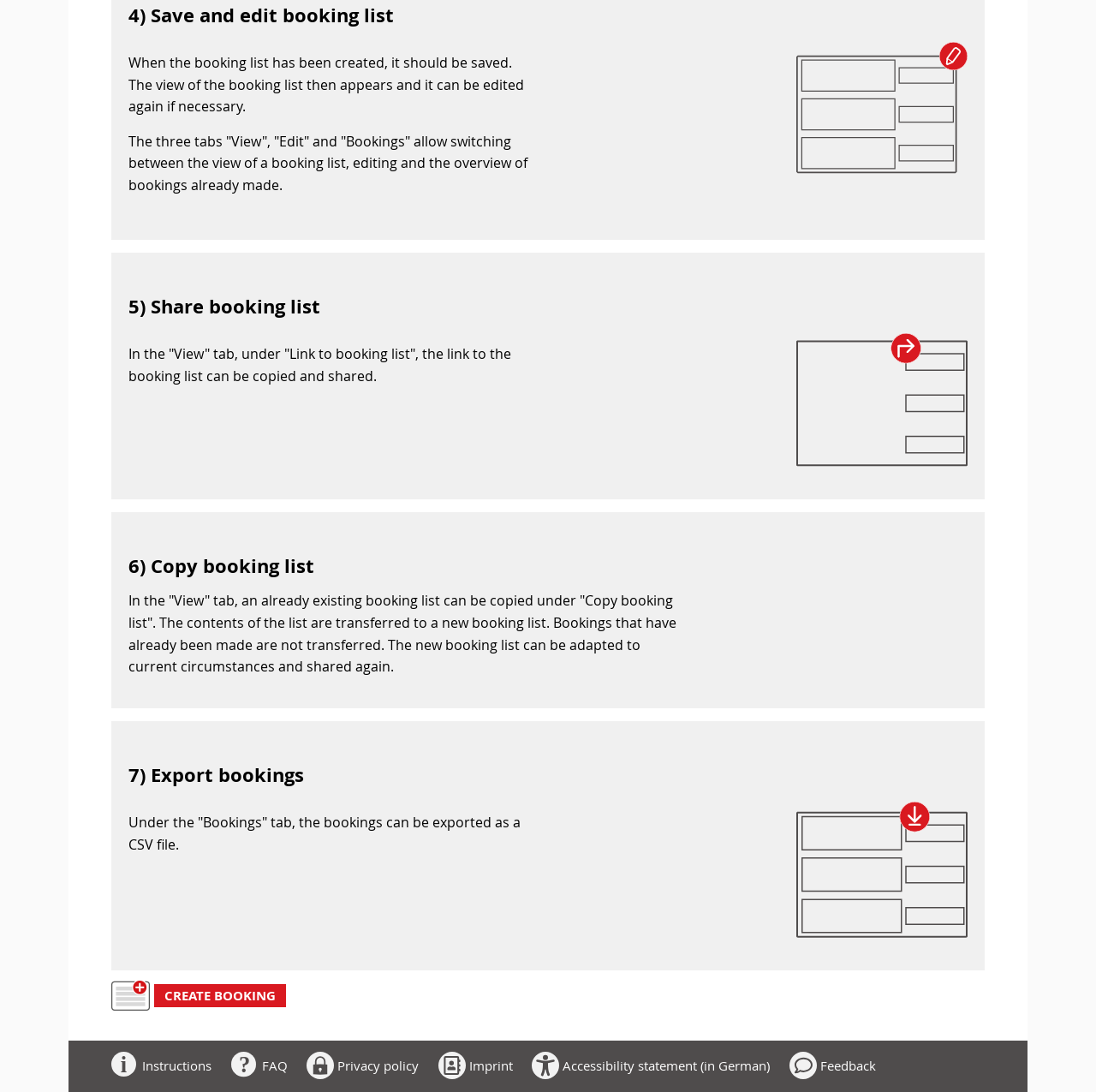Where can the link to the booking list be found?
Identify the answer in the screenshot and reply with a single word or phrase.

Under 'Link to booking list'